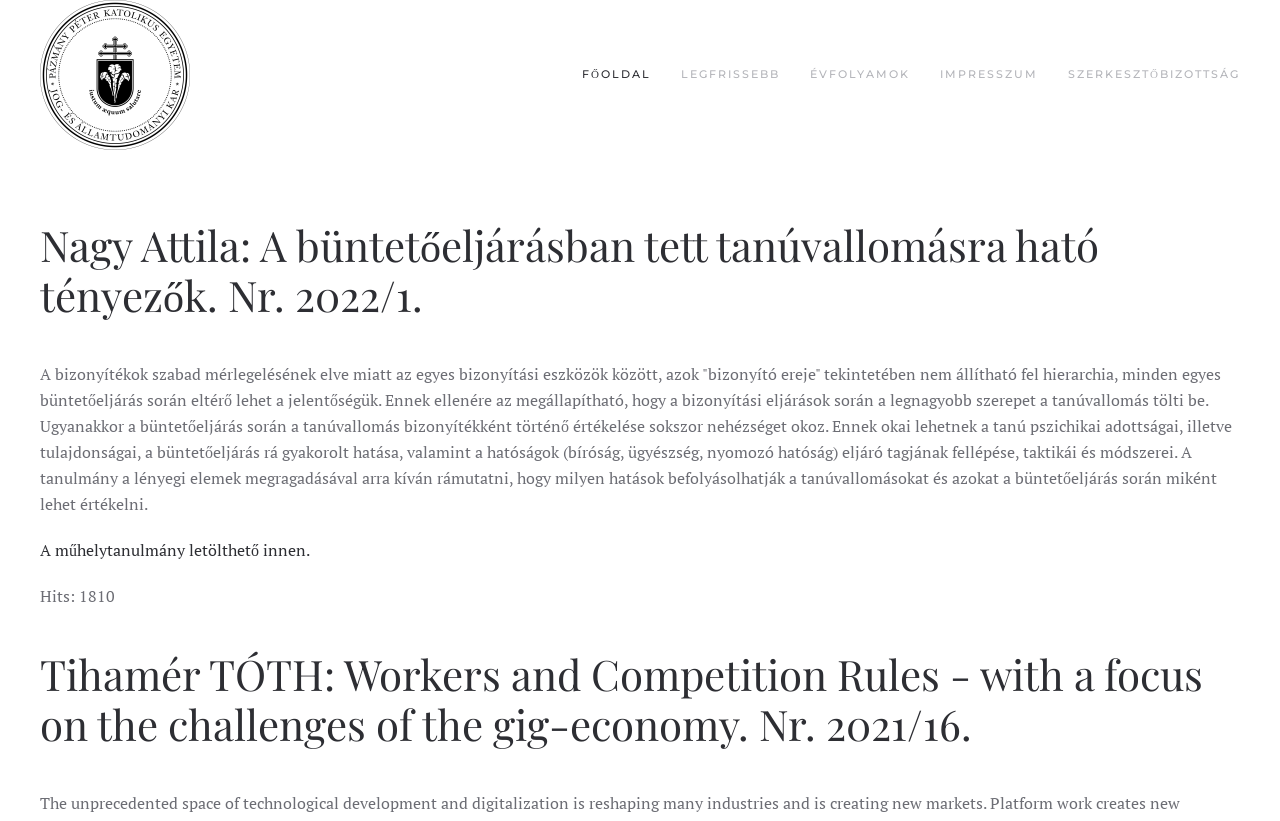How many navigation links are at the top of the page? Observe the screenshot and provide a one-word or short phrase answer.

5